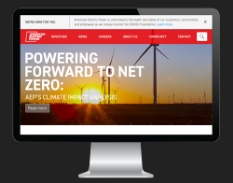Craft a detailed explanation of the image.

The image depicts a computer monitor displaying a webpage titled "Powering Forward to Net Zero," which emphasizes AEP's commitment to climate action and sustainability. The background features a picturesque sunset over a landscape dotted with wind turbines, symbolizing renewable energy initiatives. Prominently positioned at the top of the page is the AEP logo, reinforcing brand identity. The overall design suggests a forward-thinking approach to energy solutions, aligning with the goals of reducing carbon emissions and promoting environmental stewardship.